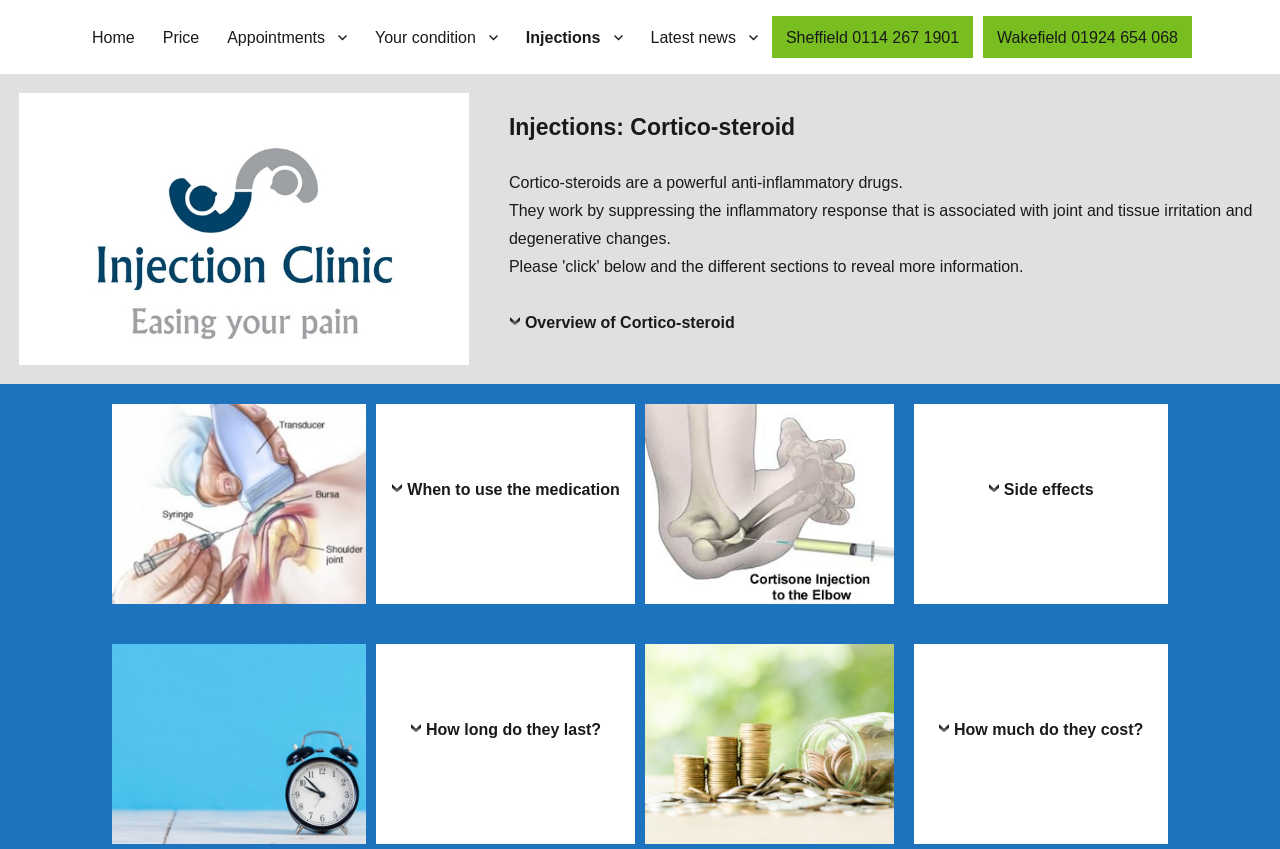Indicate the bounding box coordinates of the element that must be clicked to execute the instruction: "View the 'Injections' page". The coordinates should be given as four float numbers between 0 and 1, i.e., [left, top, right, bottom].

[0.4, 0.019, 0.497, 0.068]